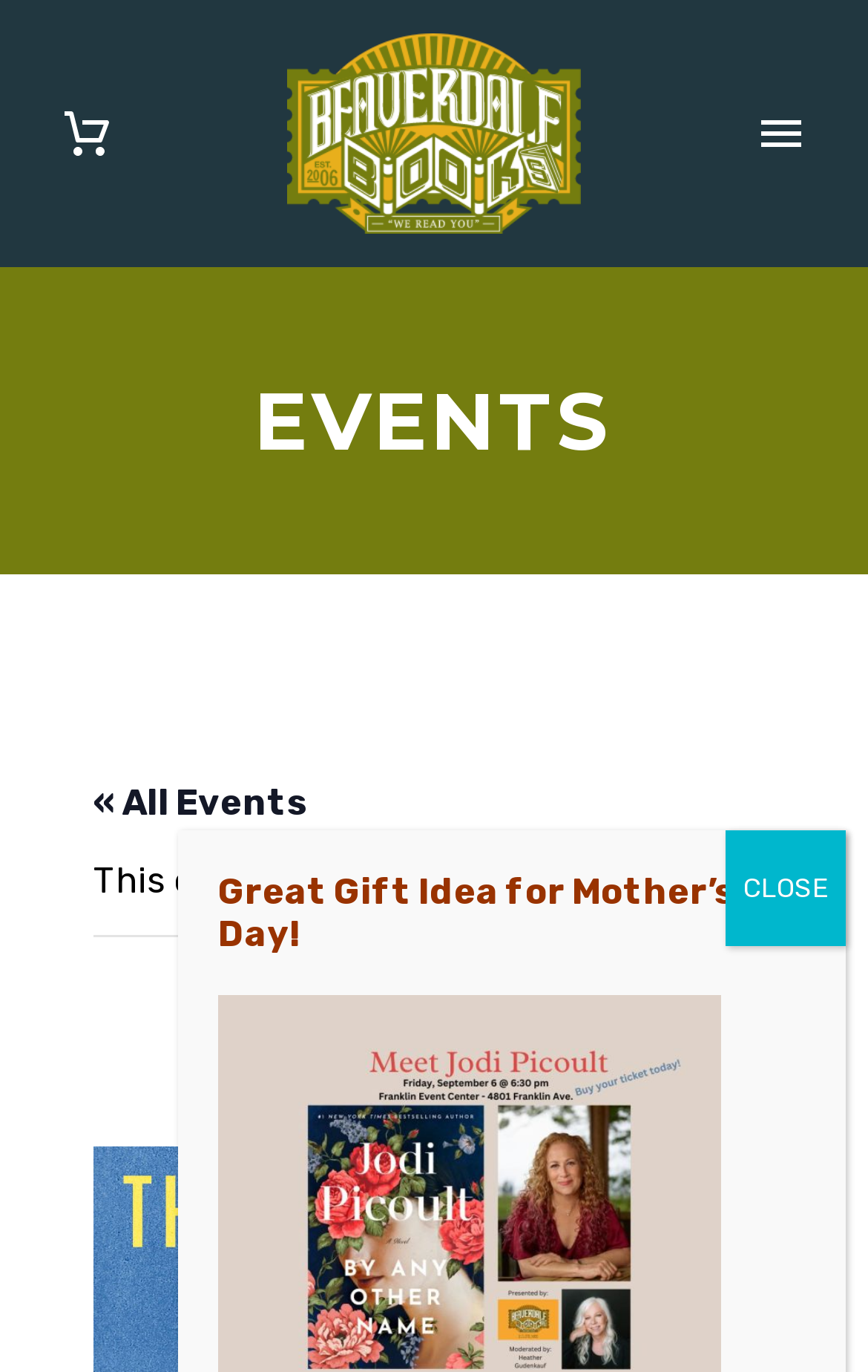What is the status of the event?
Offer a detailed and full explanation in response to the question.

The status of the event can be found below the 'Meet the Author' heading, where there is a static text that says 'This event has passed'.